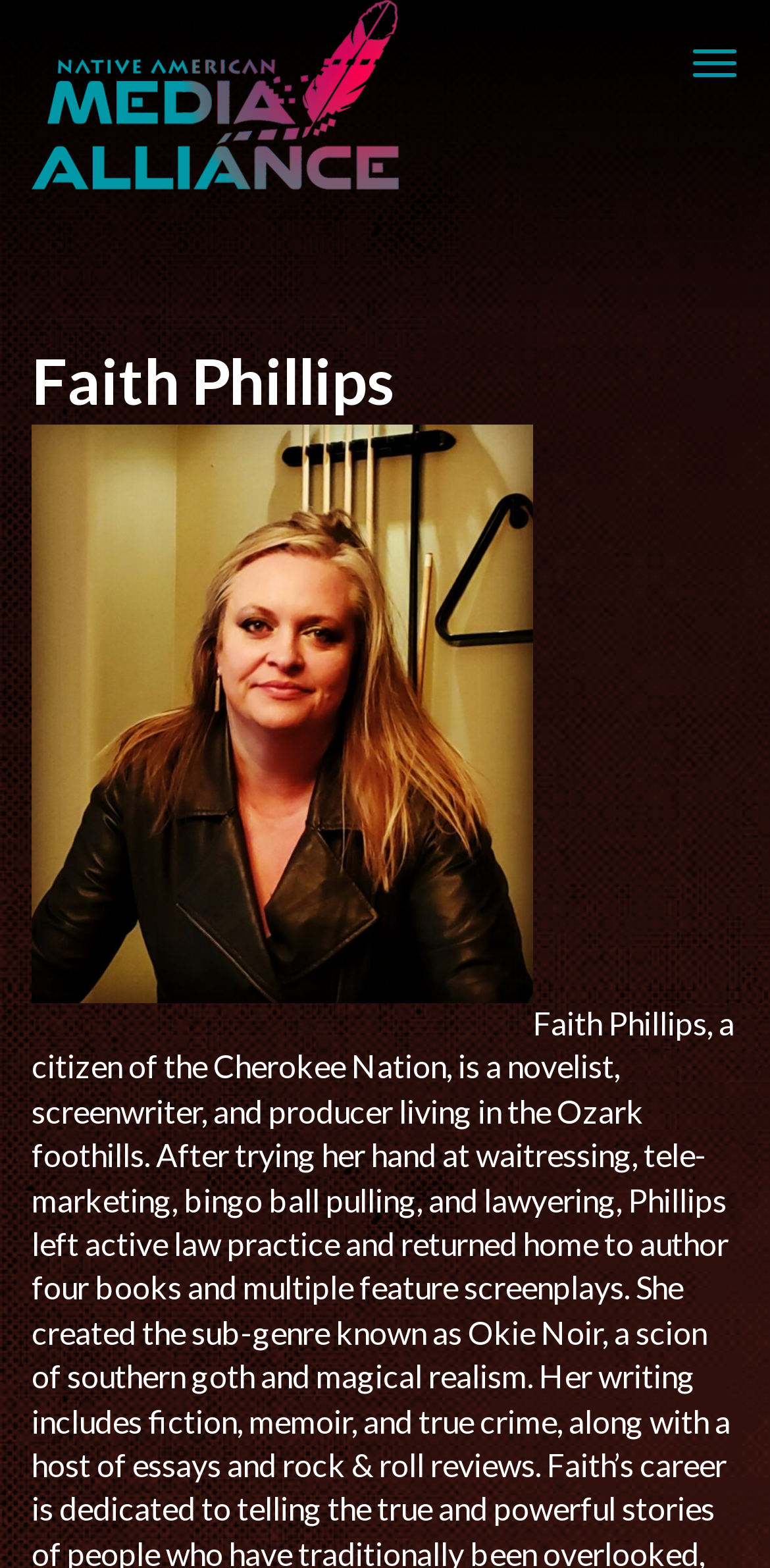Please respond to the question using a single word or phrase:
What is the name of the person on this webpage?

Faith Phillips